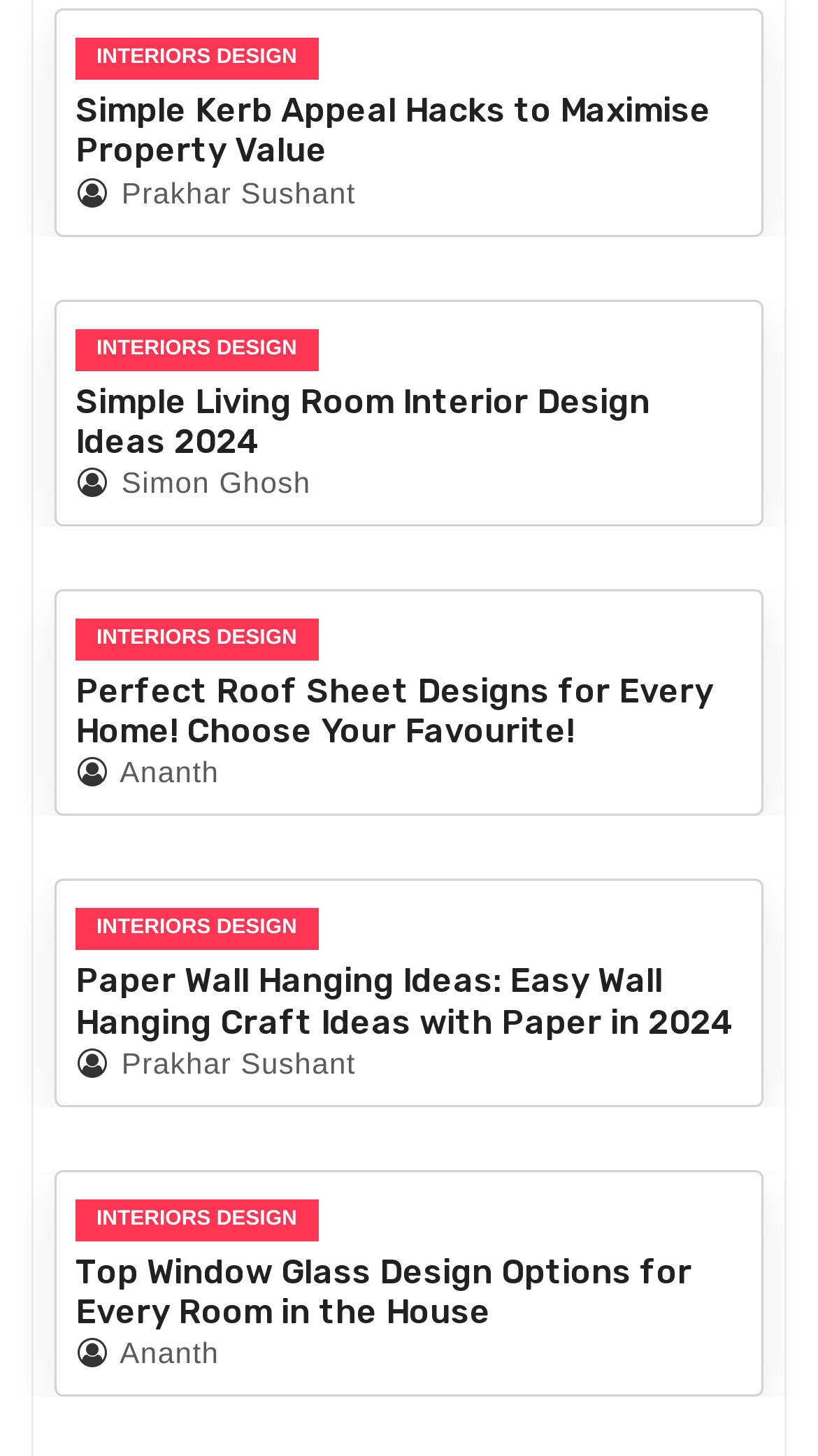Please identify the bounding box coordinates of the element that needs to be clicked to perform the following instruction: "Check out Perfect Roof Sheet Designs for Every Home! Choose Your Favourite!".

[0.092, 0.461, 0.908, 0.516]